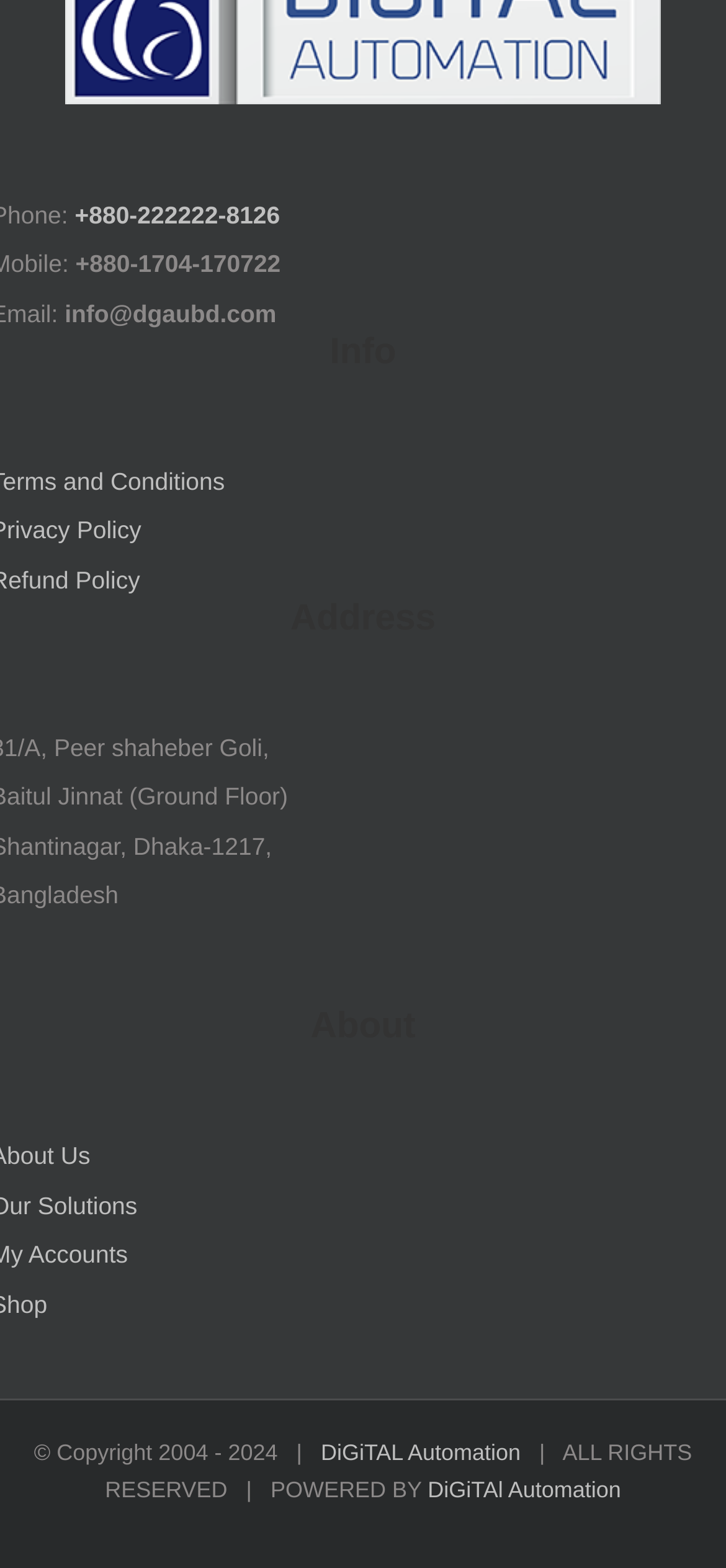Please determine the bounding box coordinates, formatted as (top-left x, top-left y, bottom-right x, bottom-right y), with all values as floating point numbers between 0 and 1. Identify the bounding box of the region described as: DiGiTAL Automation

[0.442, 0.918, 0.717, 0.935]